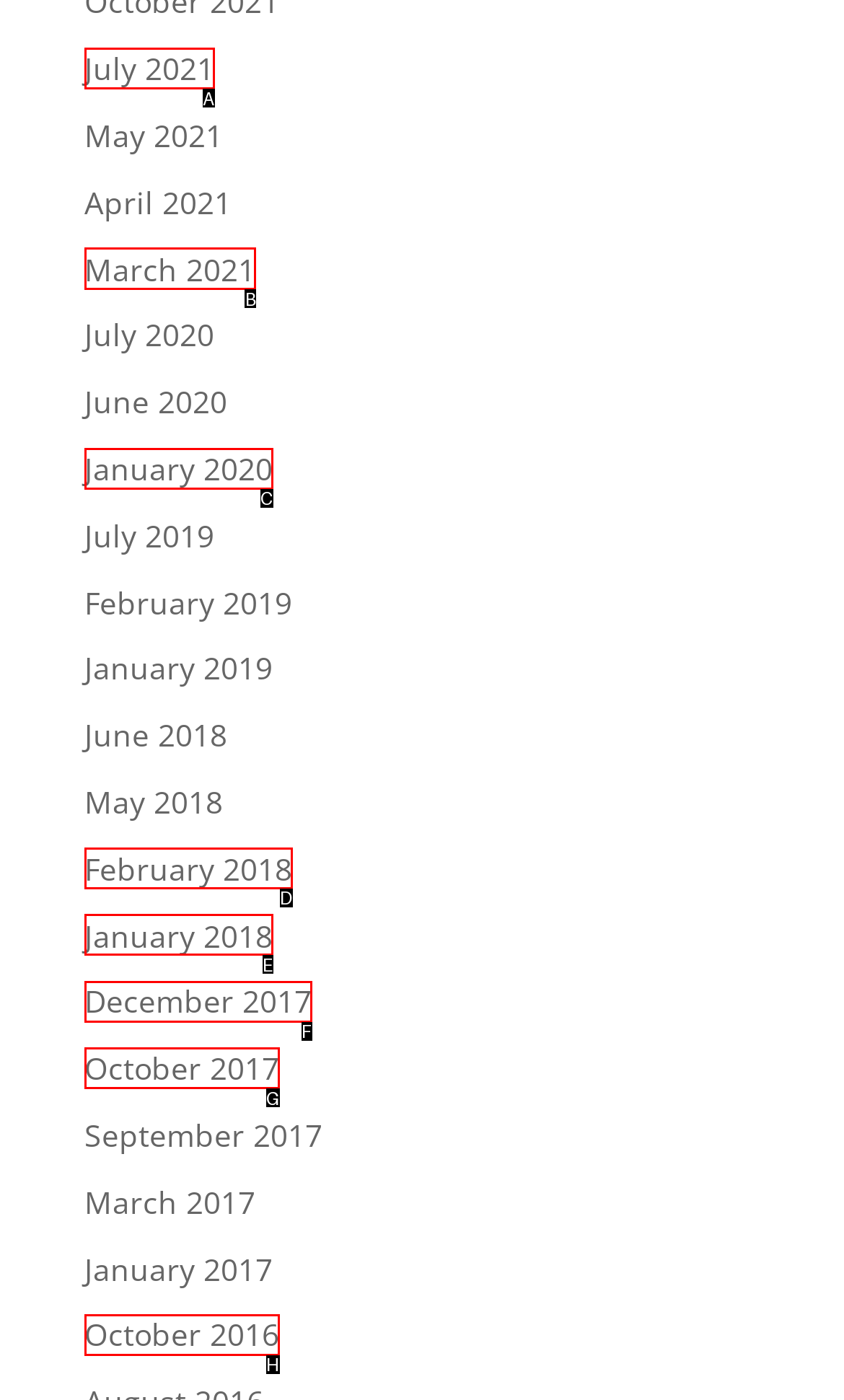Determine the HTML element to be clicked to complete the task: read March 2021 articles. Answer by giving the letter of the selected option.

B